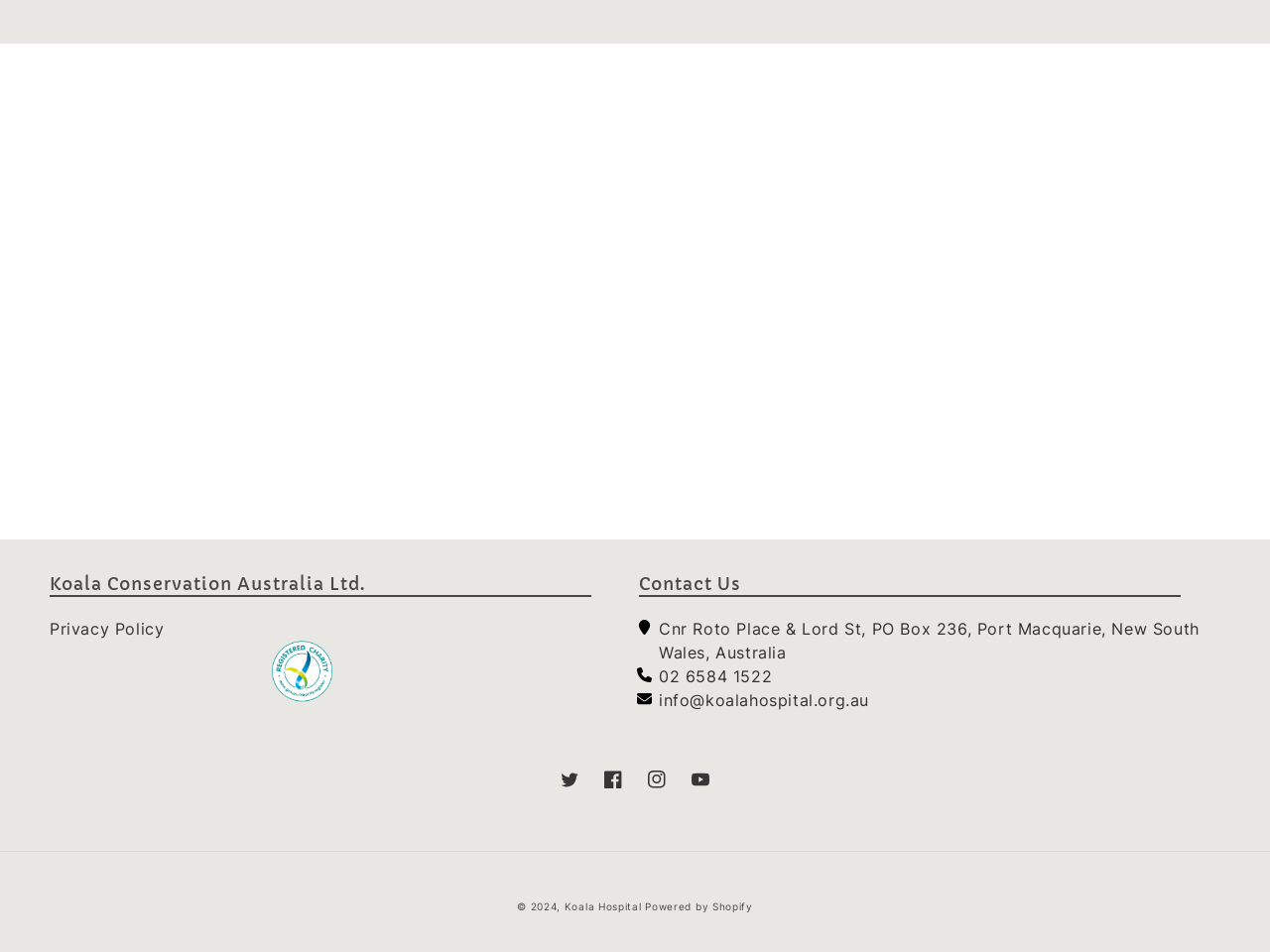Can you provide the bounding box coordinates for the element that should be clicked to implement the instruction: "Check copyright information"?

[0.407, 0.945, 0.444, 0.958]